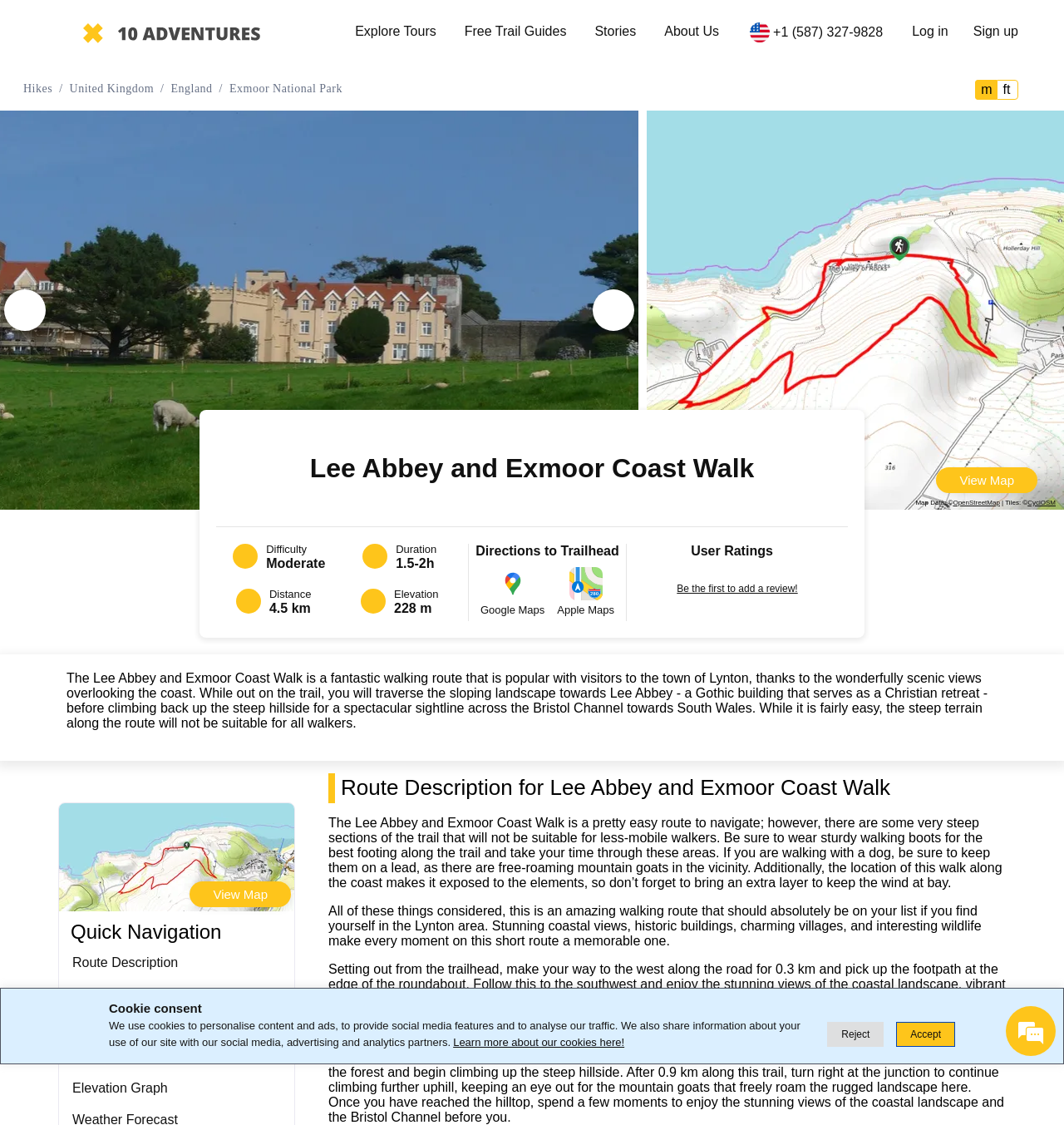Answer the following in one word or a short phrase: 
What is the difficulty level of the Lee Abbey and Exmoor Coast Walk?

Moderate